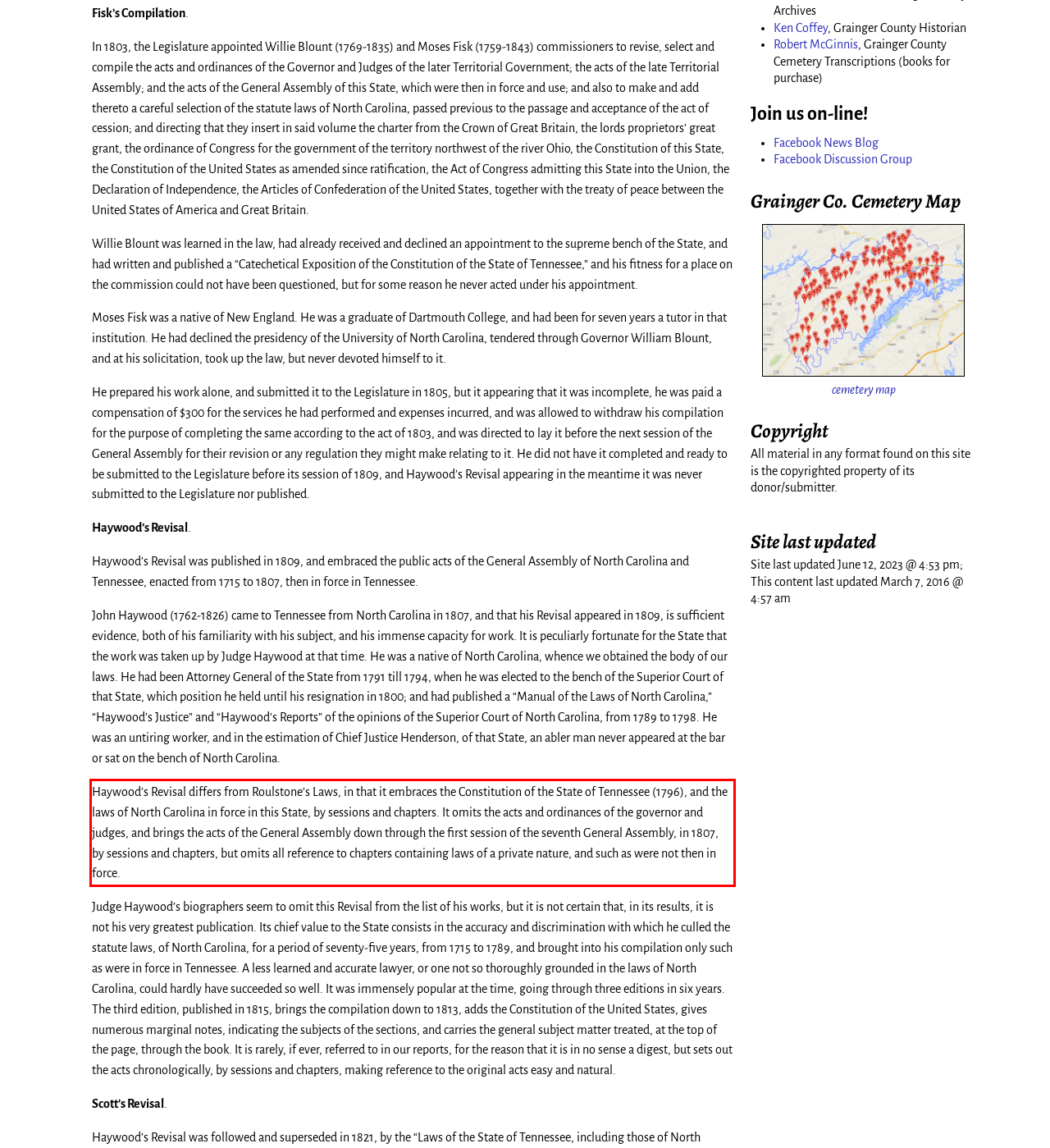Perform OCR on the text inside the red-bordered box in the provided screenshot and output the content.

Haywood’s Revisal differs from Roulstone’s Laws, in that it embraces the Constitution of the State of Tennessee (1796), and the laws of North Carolina in force in this State, by sessions and chapters. It omits the acts and ordinances of the governor and judges, and brings the acts of the General Assembly down through the first session of the seventh General Assembly, in 1807, by sessions and chapters, but omits all reference to chapters containing laws of a private nature, and such as were not then in force.